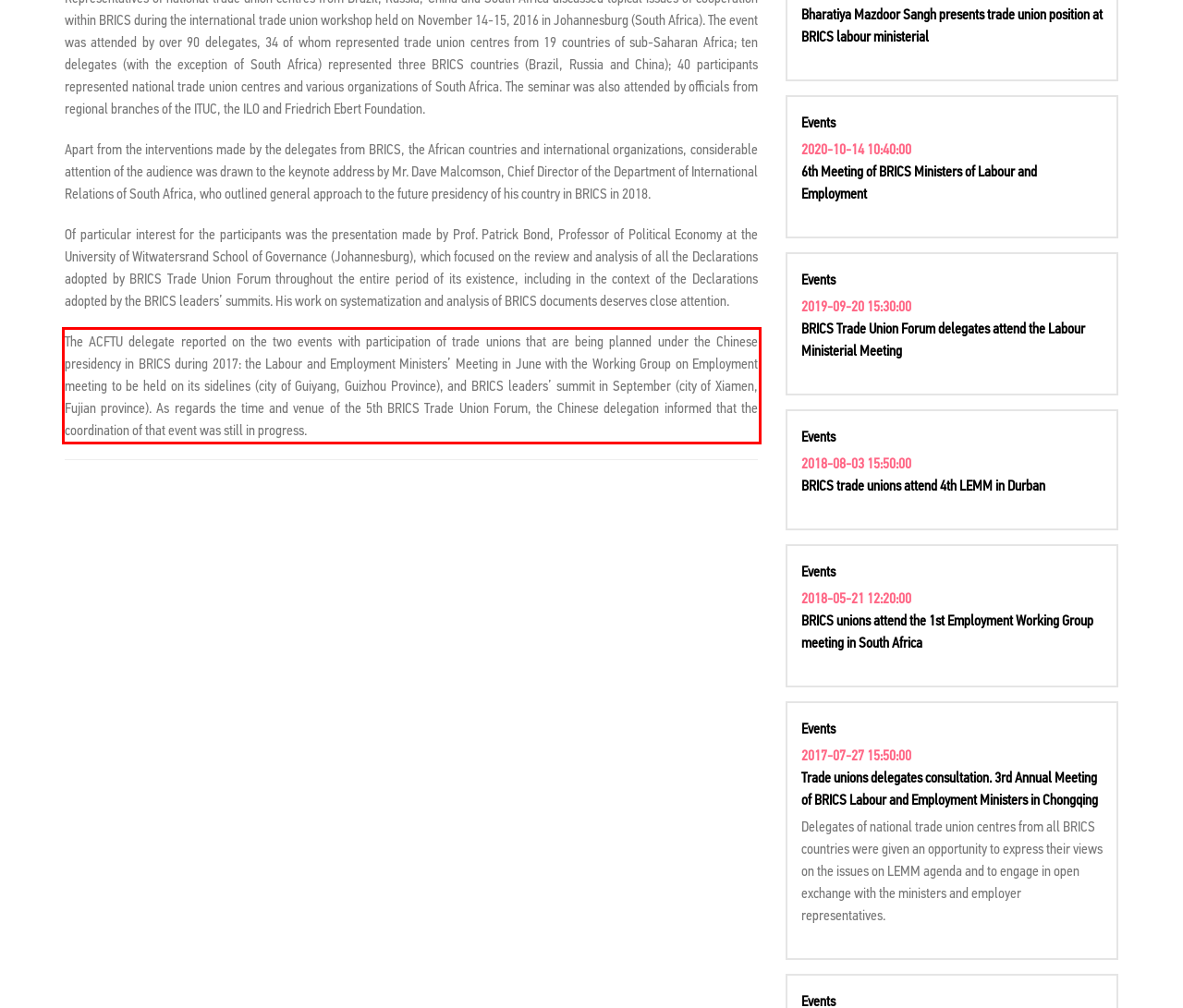With the provided screenshot of a webpage, locate the red bounding box and perform OCR to extract the text content inside it.

The ACFTU delegate reported on the two events with participation of trade unions that are being planned under the Chinese presidency in BRICS during 2017: the Labour and Employment Ministers’ Meeting in June with the Working Group on Employment meeting to be held on its sidelines (city of Guiyang, Guizhou Province), and BRICS leaders’ summit in September (city of Xiamen, Fujian province). As regards the time and venue of the 5th BRICS Trade Union Forum, the Chinese delegation informed that the coordination of that event was still in progress.